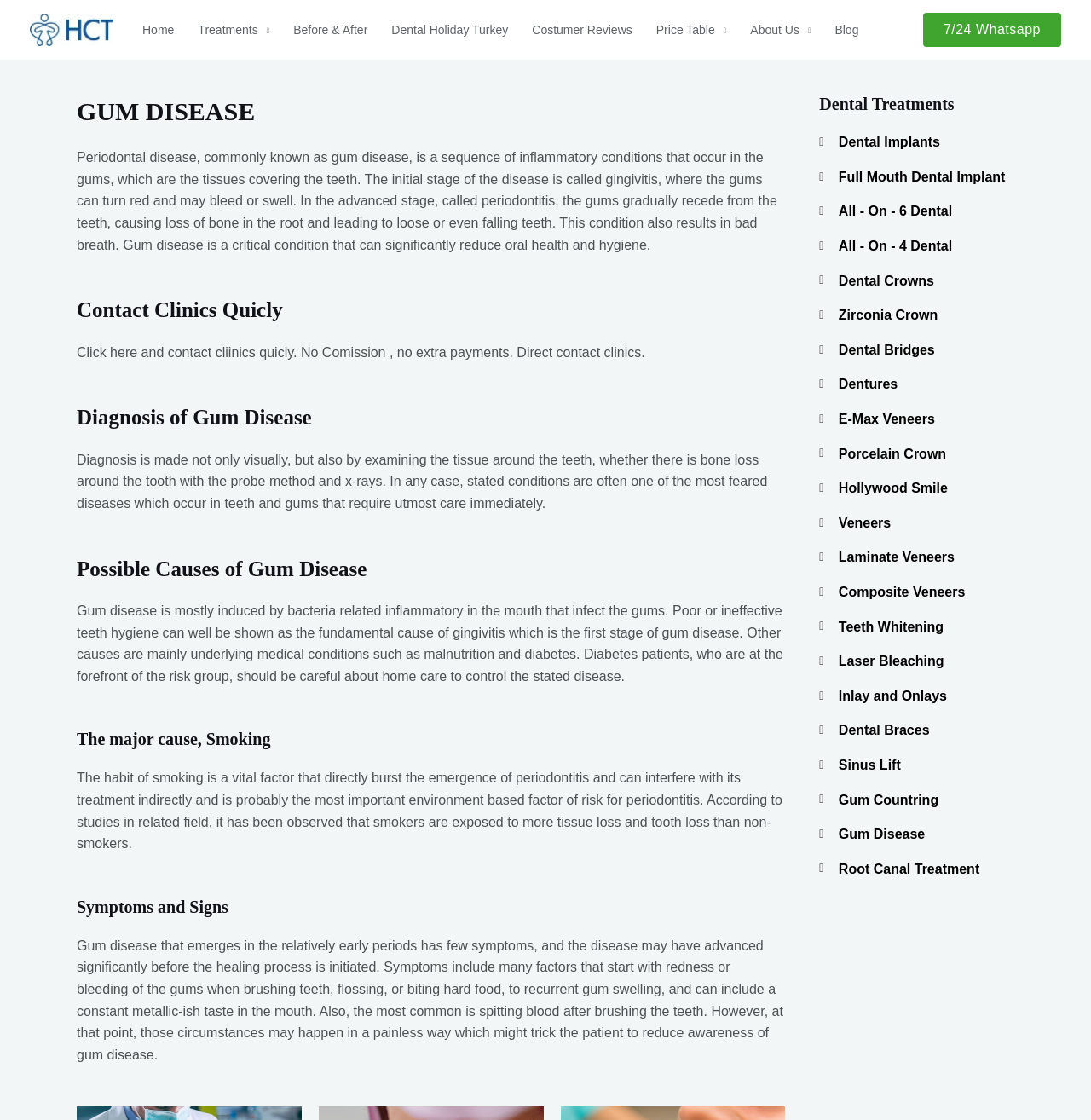Summarize the webpage in an elaborate manner.

The webpage is about gum disease treatment in Turkey, focusing on fixing dental issues such as swollen gums, inflamed or bleeding during brushing. At the top, there is a logo and a navigation menu with links to different sections of the website, including "Home", "Treatments", "Before & After", "Dental Holiday Turkey", "Costumer Reviews", "Price Table", "About Us", and "Blog".

Below the navigation menu, there is a heading "GUM DISEASE" followed by a detailed description of gum disease, its causes, symptoms, and diagnosis. The text explains that gum disease is a sequence of inflammatory conditions that occur in the gums, which can lead to bad breath, loose or falling teeth, and reduced oral health and hygiene.

The webpage also provides information on the diagnosis of gum disease, possible causes, and symptoms. It highlights smoking as a major cause of periodontitis and explains how it can interfere with treatment. Additionally, the webpage discusses the importance of early detection and treatment of gum disease.

Further down, there is a section on dental treatments, which includes links to various treatment options such as dental implants, full mouth dental implants, all-on-6 dental, all-on-4 dental, dental crowns, zirconia crown, dental bridges, dentures, E-Max veneers, porcelain crown, Hollywood smile, veneers, laminate veneers, composite veneers, teeth whitening, laser bleaching, inlay and onlays, dental braces, and sinus lift.

At the bottom of the page, there is a link to contact clinics quickly, with a note that there are no commissions or extra payments involved.